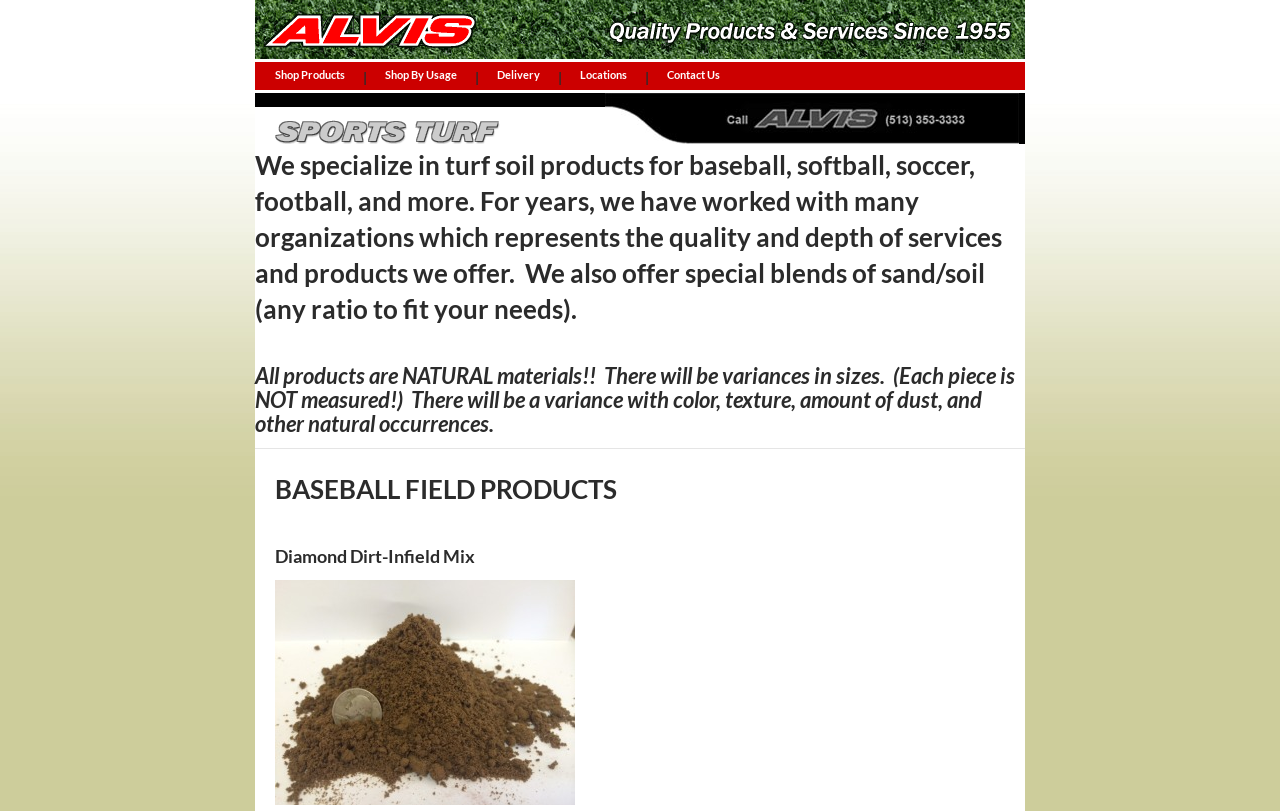What is the company's specialty?
Please provide a detailed and comprehensive answer to the question.

Based on the webpage's content, the company specializes in sports turf products for various sports such as baseball, softball, soccer, and football.